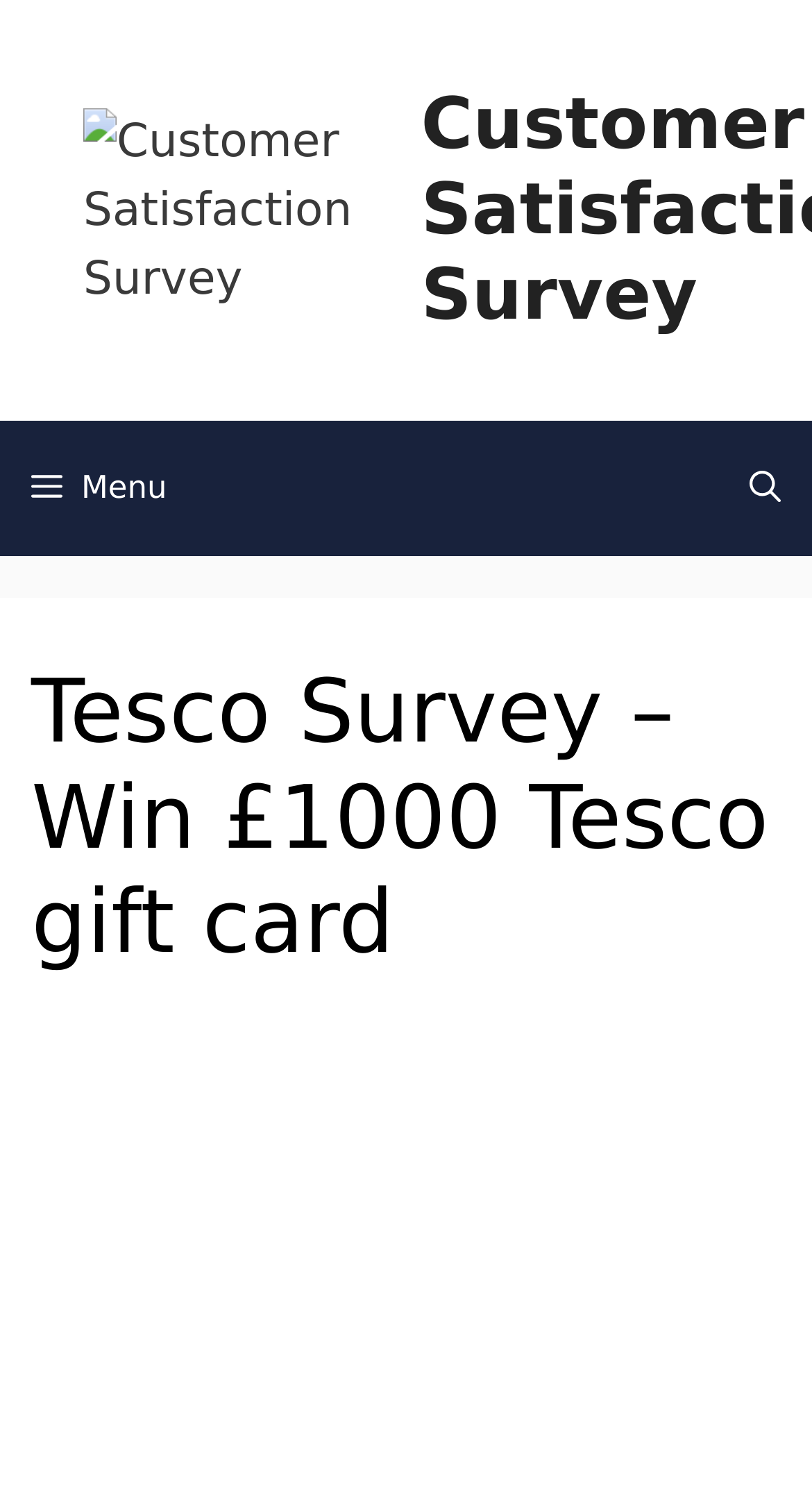Using the description: "alt="Customer Satisfaction Survey"", identify the bounding box of the corresponding UI element in the screenshot.

[0.103, 0.123, 0.434, 0.157]